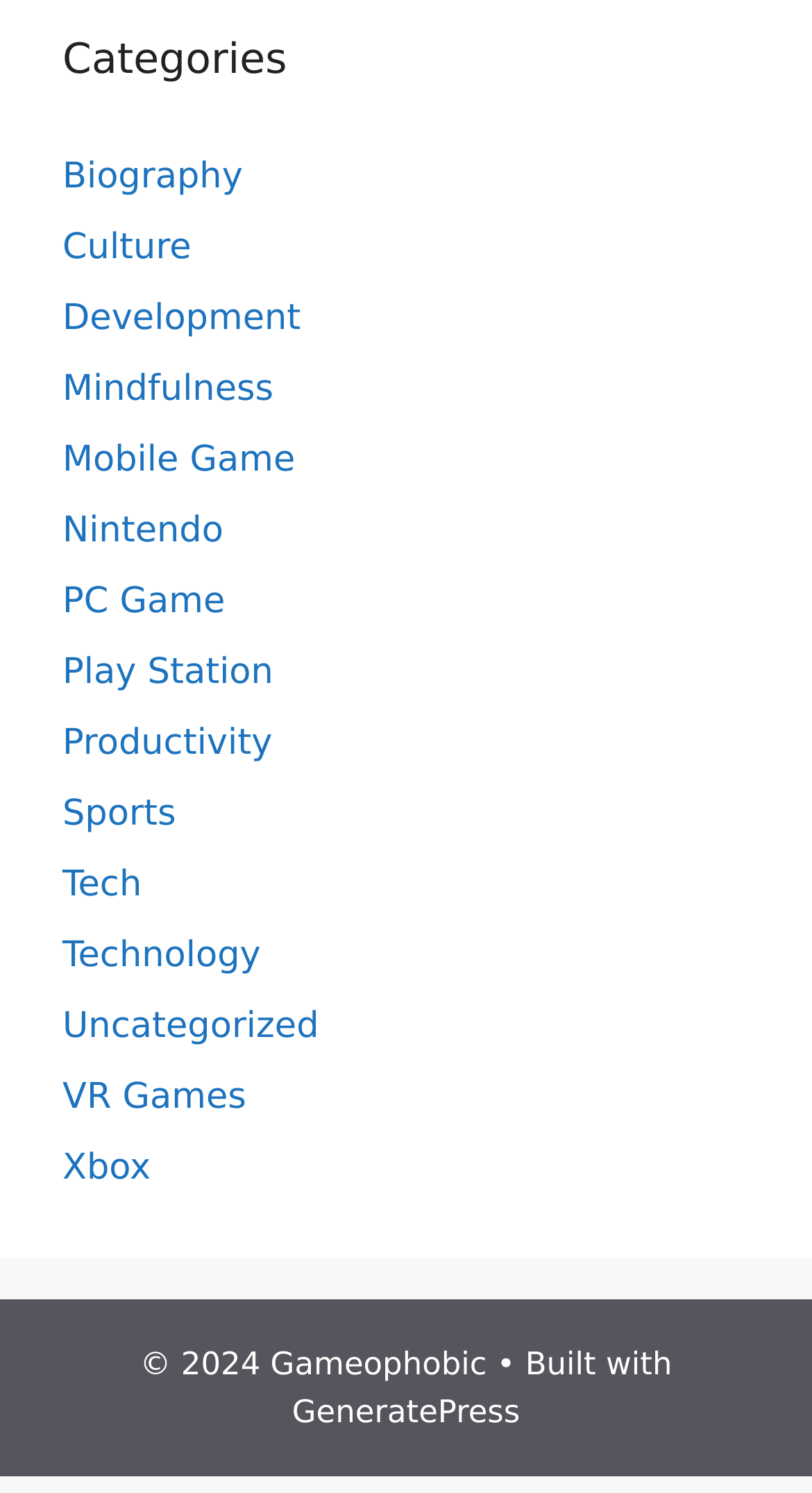Reply to the question below using a single word or brief phrase:
What is the theme of the website?

Games